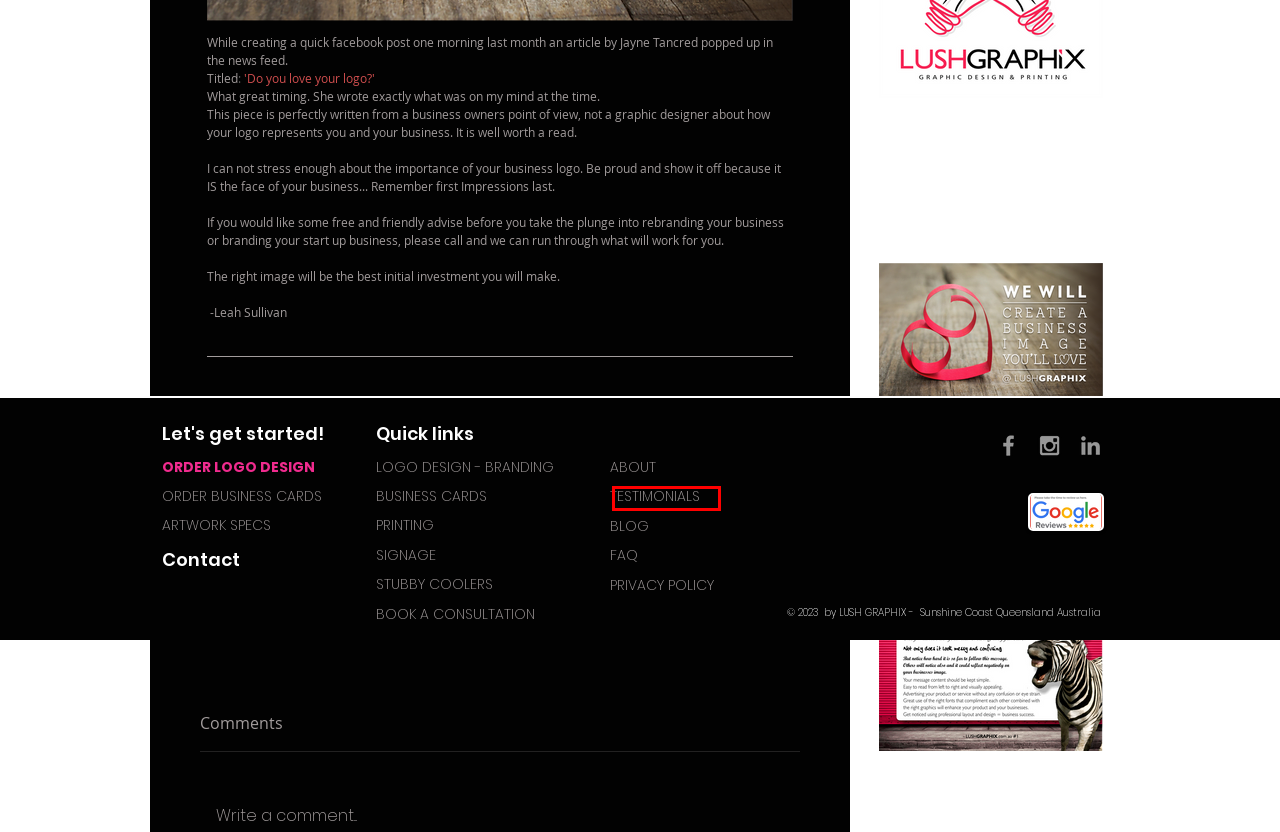Given a webpage screenshot featuring a red rectangle around a UI element, please determine the best description for the new webpage that appears after the element within the bounding box is clicked. The options are:
A. logos | lushgraphix
B. Testimonials | Queensland | Lush Graphix
C. Colour Combinations
D. worklife | lushgraphix
E. business basics | lushgraphix
F. Lush Graphix | BLOG
G. smallbusiness | lushgraphix
H. LUSH GRAPHIX | F.A.Q.

E